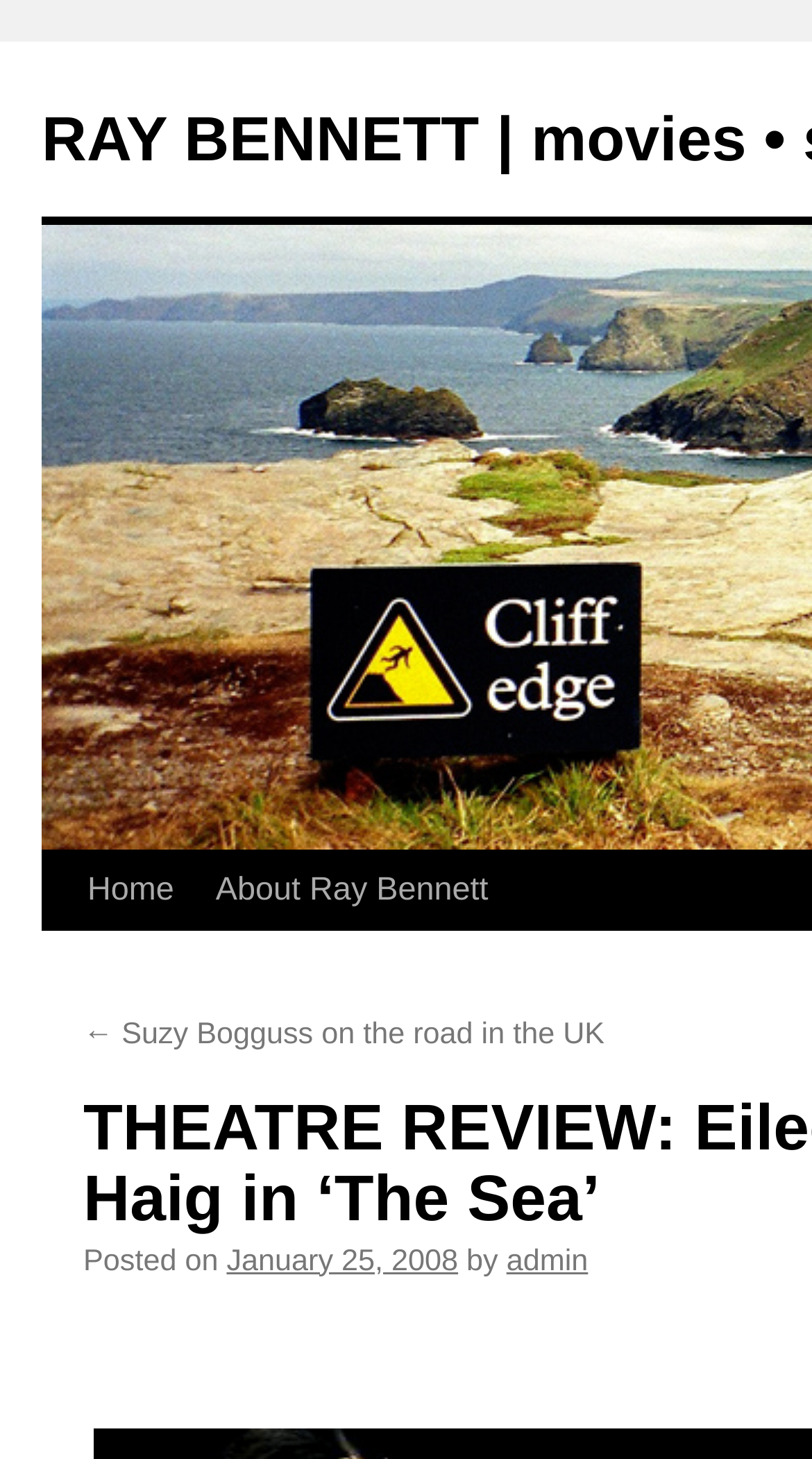Give a one-word or one-phrase response to the question: 
What categories of content are available on this website?

movies, stage, TV, music